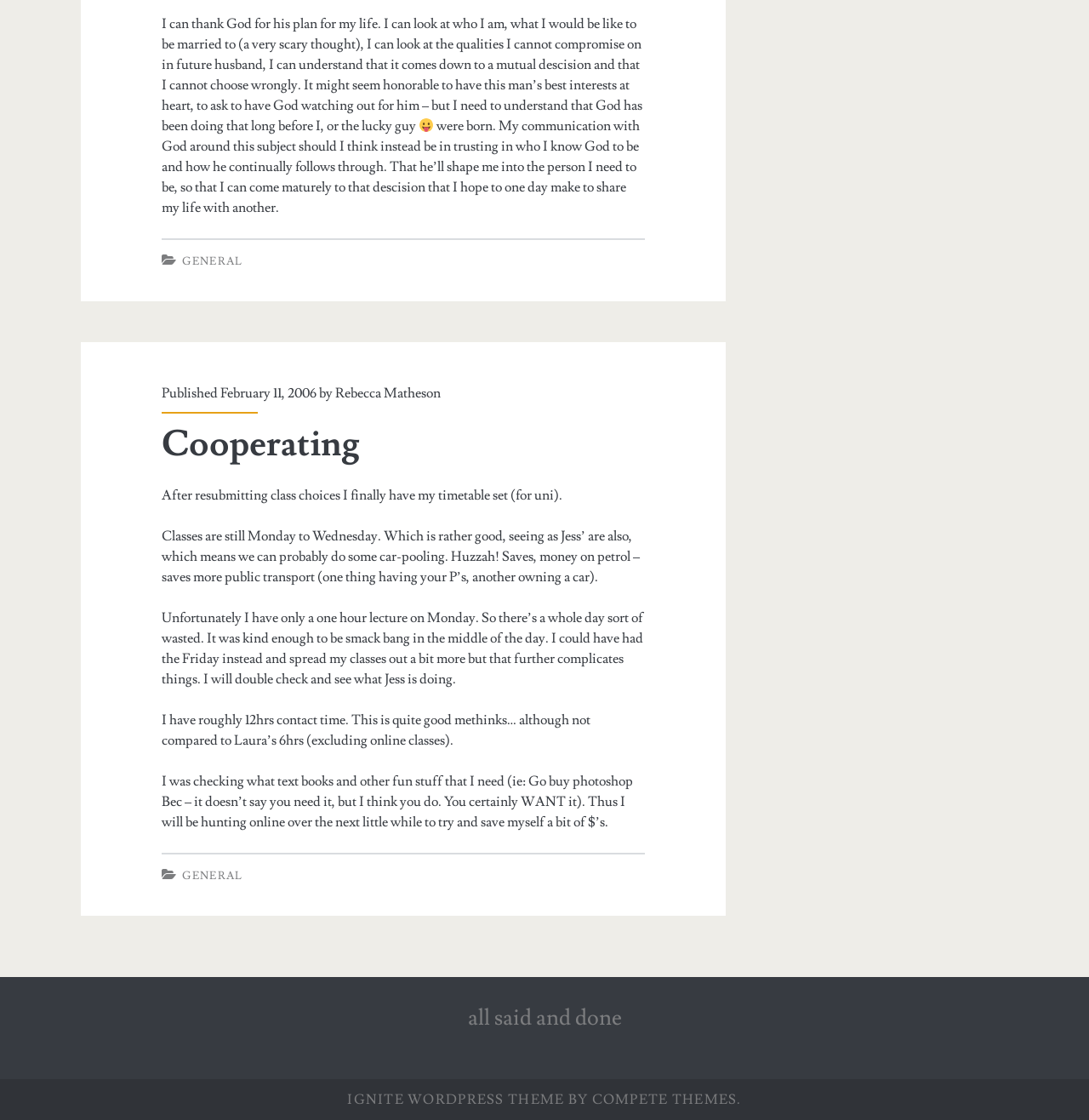What is the author checking for?
Refer to the image and offer an in-depth and detailed answer to the question.

The author is checking what text books and other fun stuff they need for their classes, as mentioned in the article content.